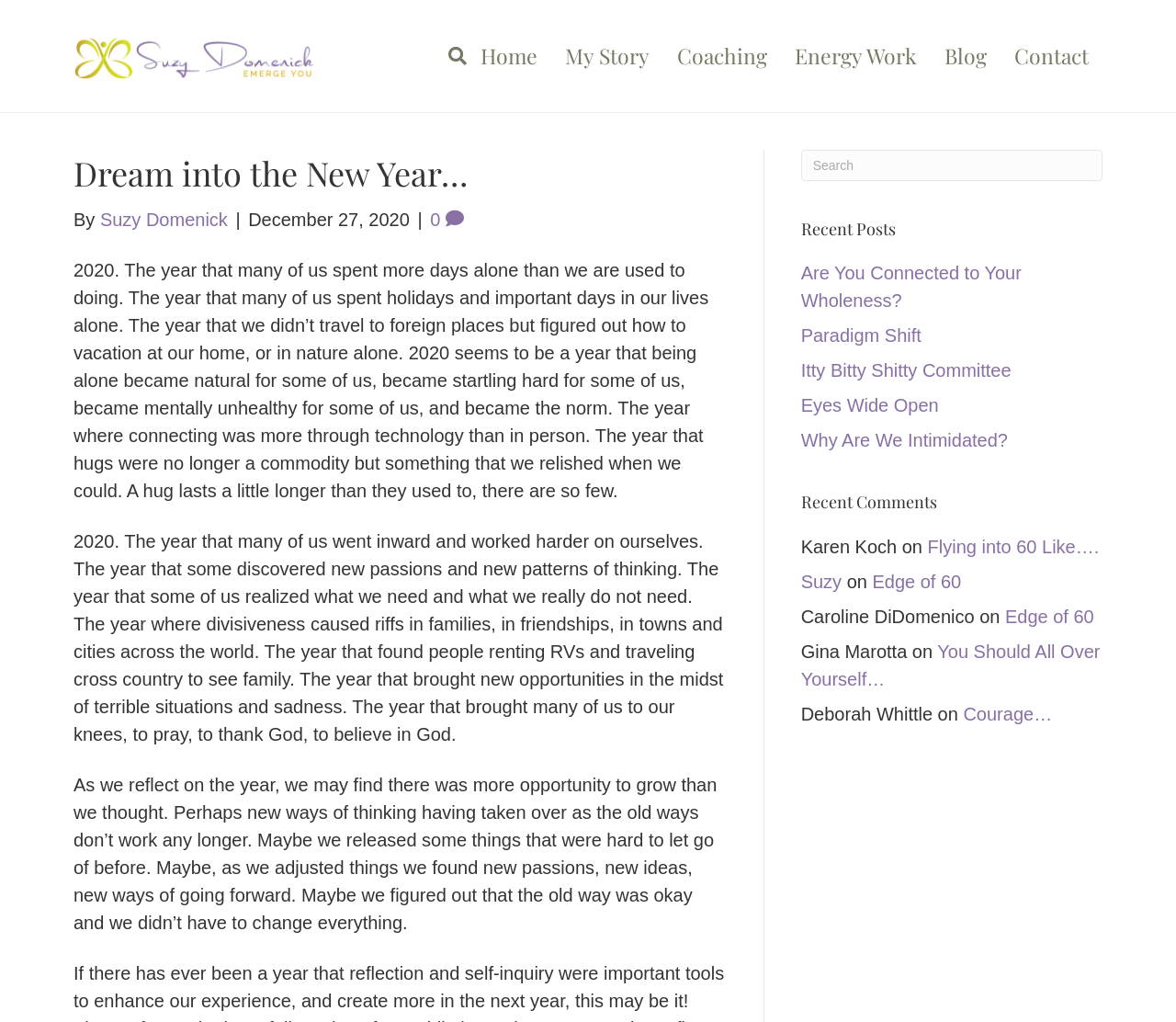Use a single word or phrase to answer the question:
What is the theme of the blog post?

Reflection on 2020